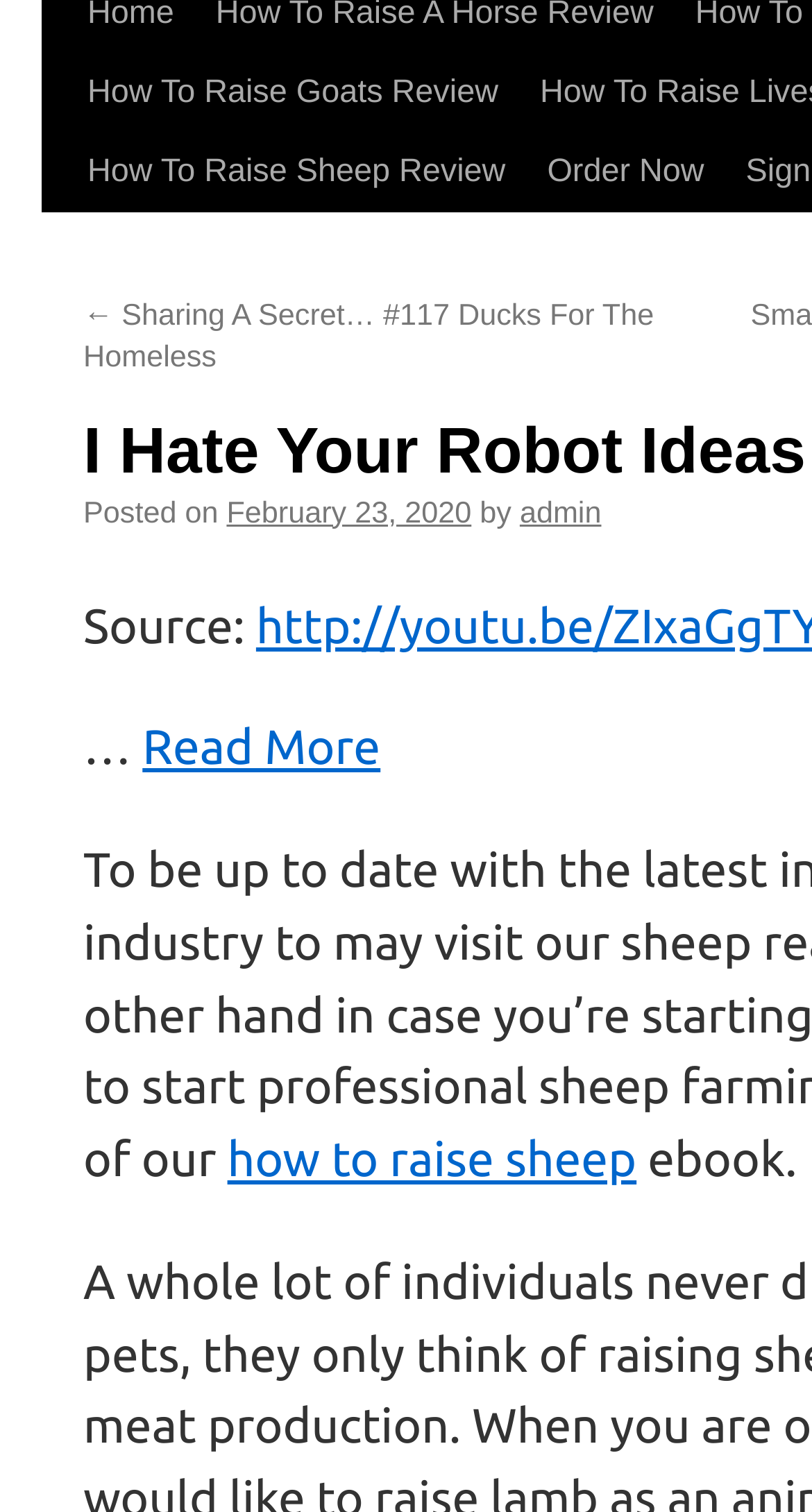Please find the bounding box for the UI component described as follows: "How To Raise Livestock Review".

[0.082, 0.088, 0.605, 0.193]